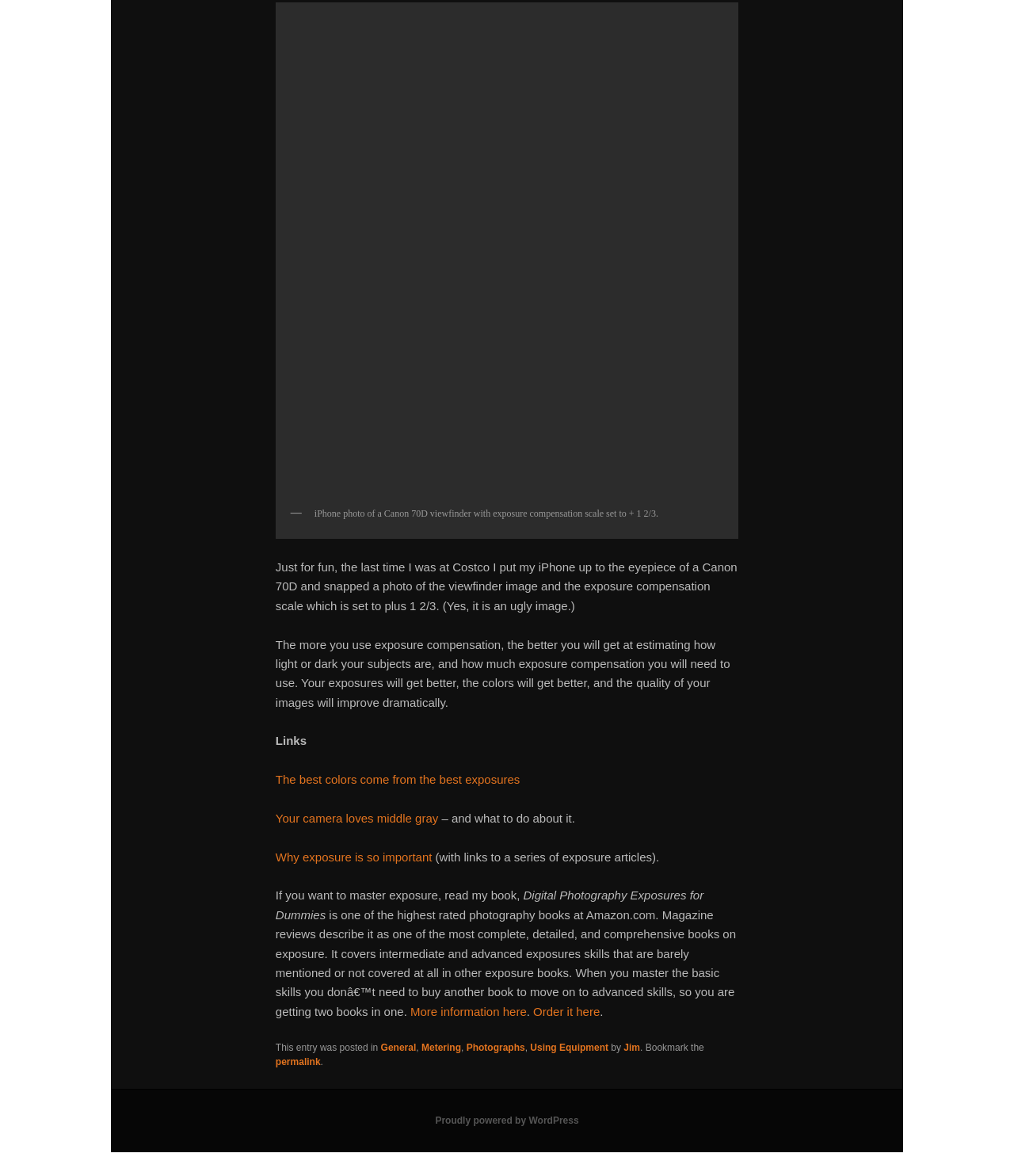Please identify the bounding box coordinates of the area I need to click to accomplish the following instruction: "Order Digital Photography Exposures for Dummies".

[0.526, 0.854, 0.592, 0.866]